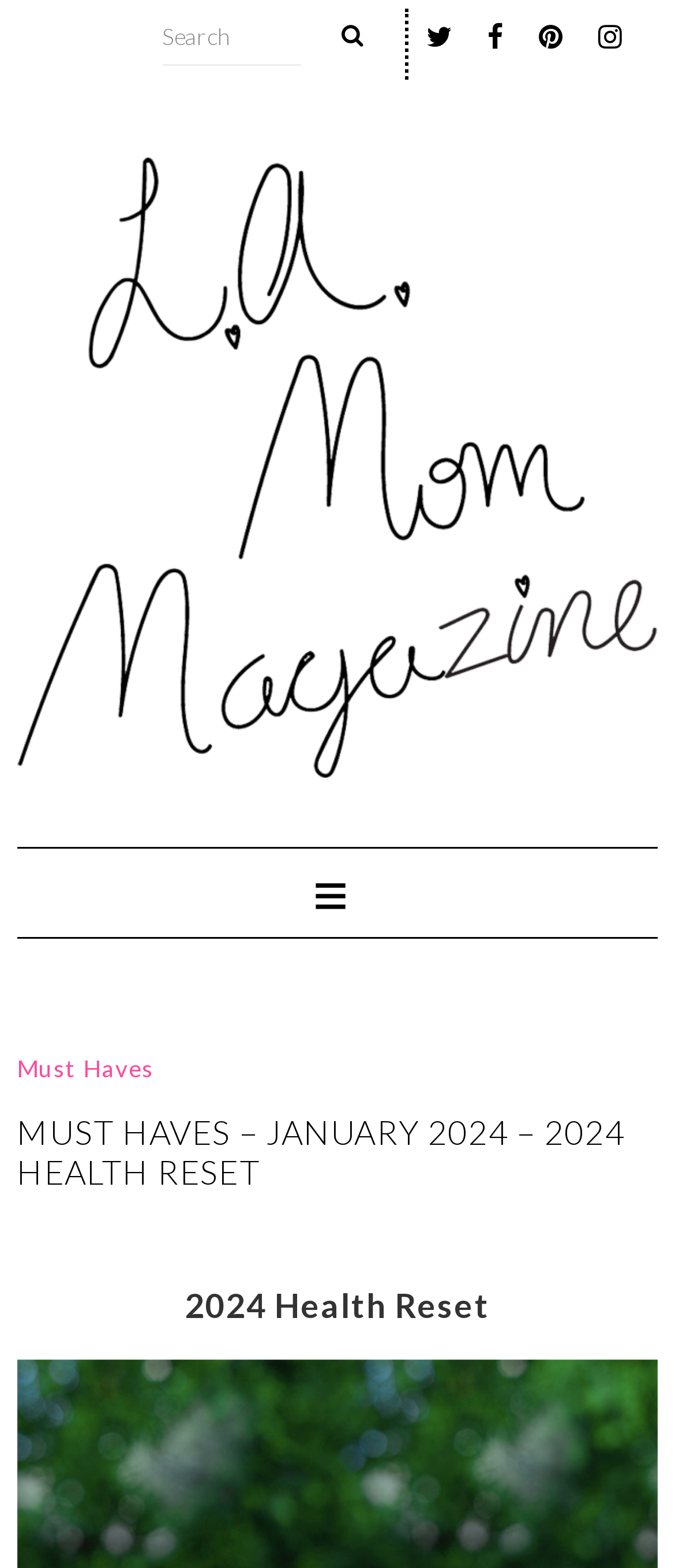Please locate the bounding box coordinates of the element that should be clicked to complete the given instruction: "search for something".

[0.241, 0.006, 0.575, 0.042]